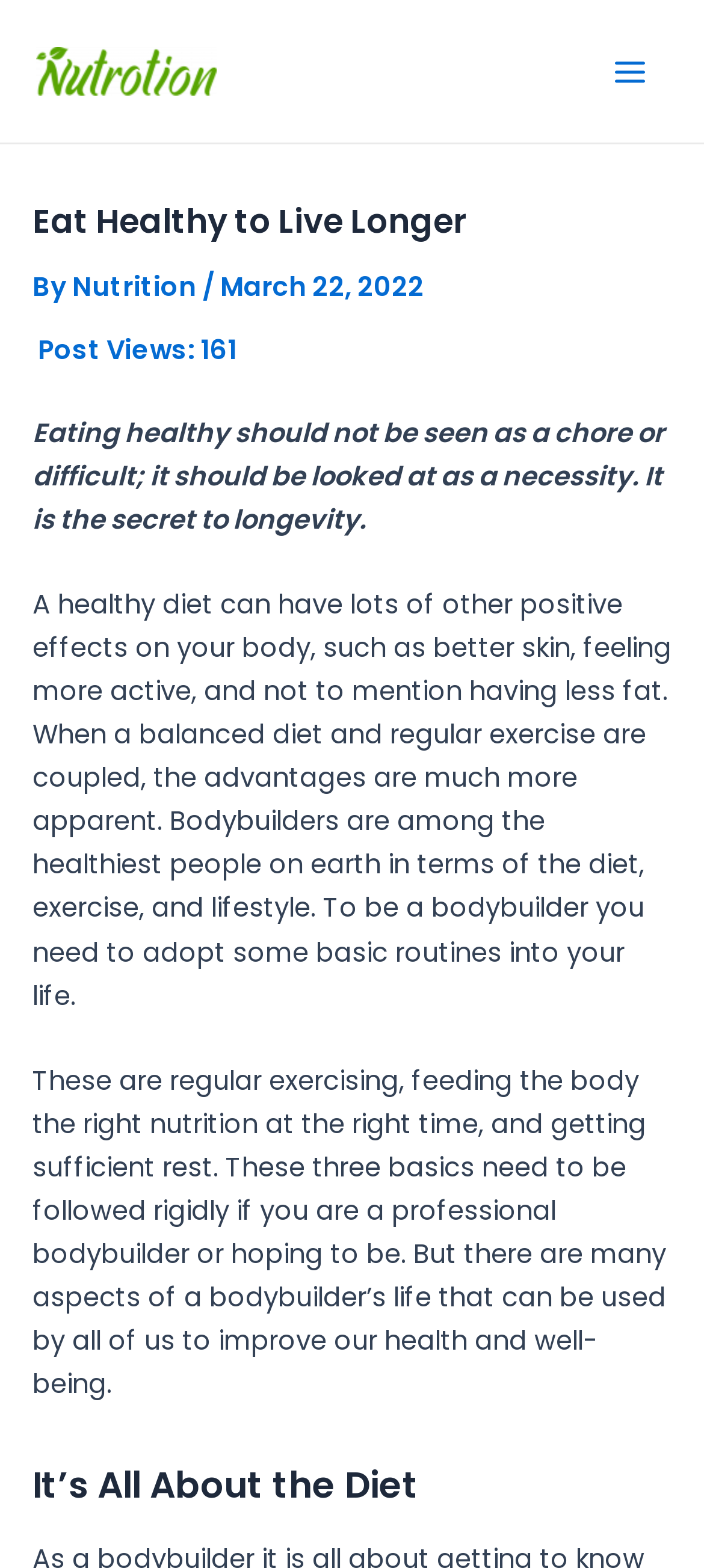Describe the webpage in detail, including text, images, and layout.

The webpage is about the importance of eating healthy and its benefits. At the top left, there is a link, and on the top right, there is a button labeled "Main Menu" with an image beside it. Below the button, there is a header section that spans almost the entire width of the page. The header section contains a heading "Eat Healthy to Live Longer" followed by the author's name "Nutrition" and the date "March 22, 2022".

Below the header section, there is a paragraph of text that explains the importance of eating healthy, stating that it should be seen as a necessity rather than a chore. This paragraph is followed by another paragraph that highlights the benefits of a healthy diet, including better skin, increased energy, and weight loss.

Further down, there is another paragraph that discusses the basics of a bodybuilder's lifestyle, including regular exercise, proper nutrition, and sufficient rest. This paragraph is followed by a heading "It's All About the Diet" located at the bottom of the page.

Throughout the page, there are a total of 2 headings, 2 links, 1 button, 1 image, and 6 blocks of static text. The text is arranged in a clear and readable format, making it easy to follow and understand.